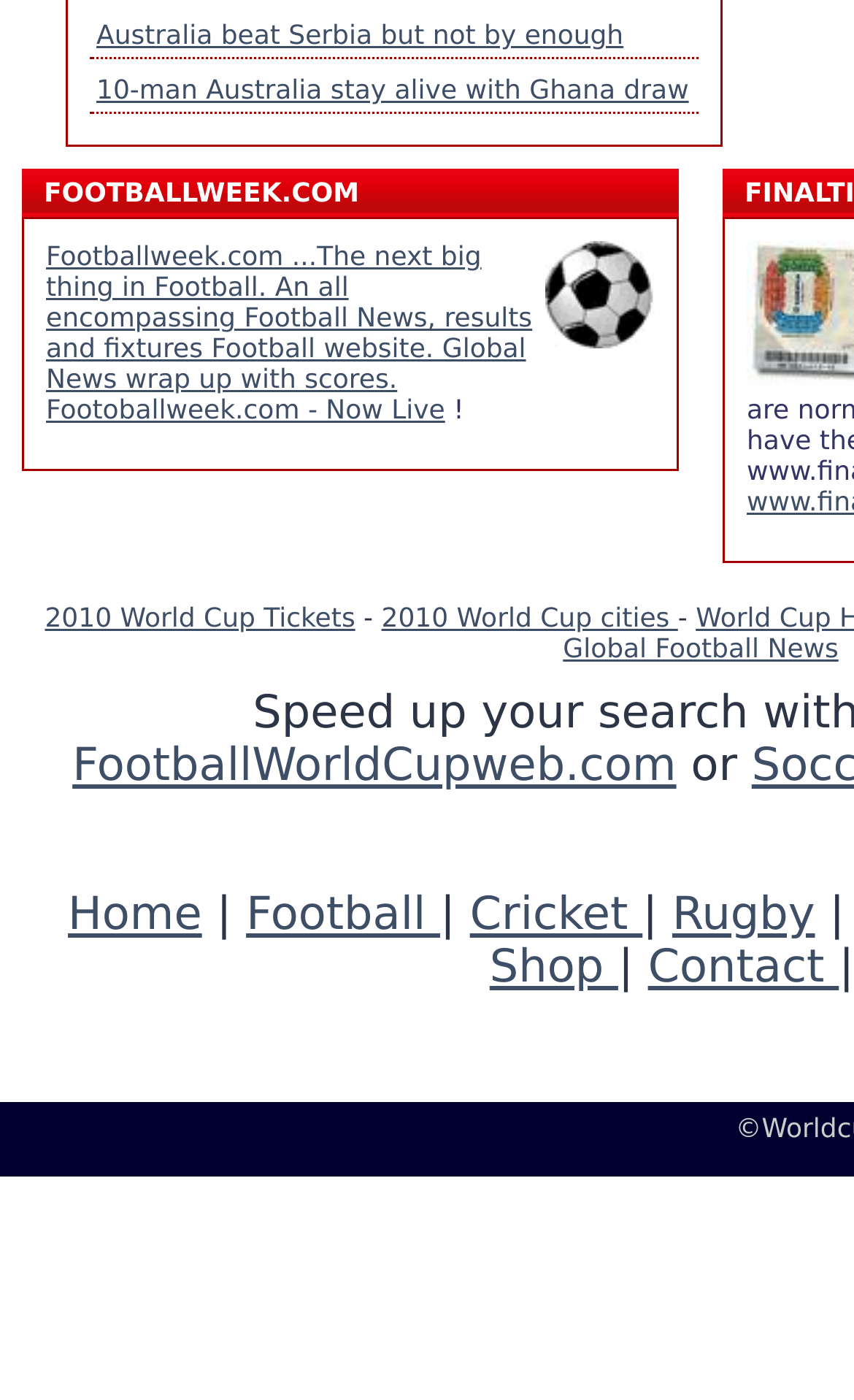What is the name of the website?
Please elaborate on the answer to the question with detailed information.

The name of the website can be found in the heading element with the text 'FOOTBALLWEEK.COM' and also in the image element with the text 'Footballweek.com'. This suggests that the website is called Footballweek.com.